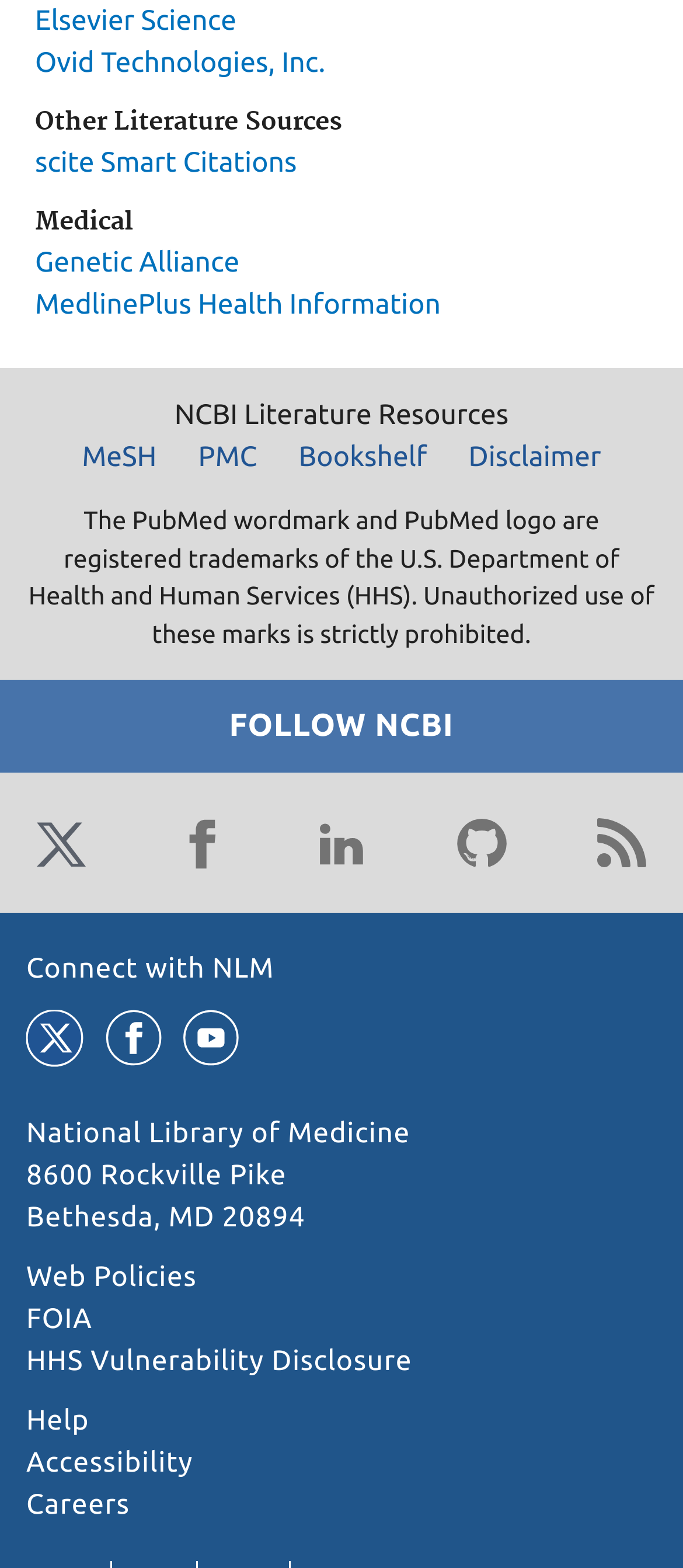Refer to the screenshot and give an in-depth answer to this question: What is the disclaimer about?

I found the StaticText element with the text 'The PubMed wordmark and PubMed logo are registered trademarks of the U.S. Department of Health and Human Services (HHS). Unauthorized use of these marks is strictly prohibited.' at coordinates [0.042, 0.323, 0.958, 0.413]. This text is likely to be a disclaimer about the unauthorized use of trademarks.